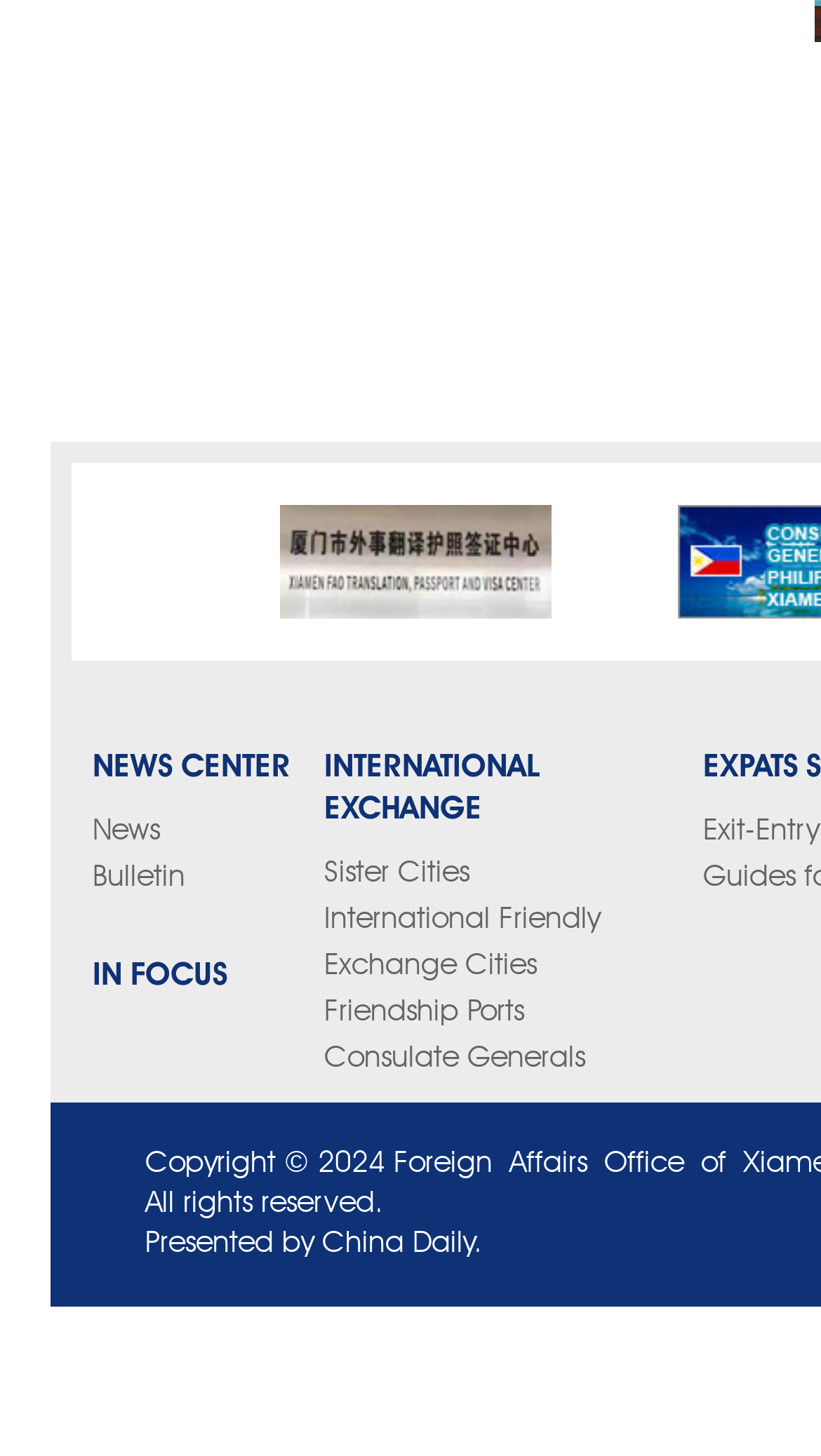Determine the bounding box coordinates of the clickable region to carry out the instruction: "View News".

[0.113, 0.561, 0.195, 0.581]